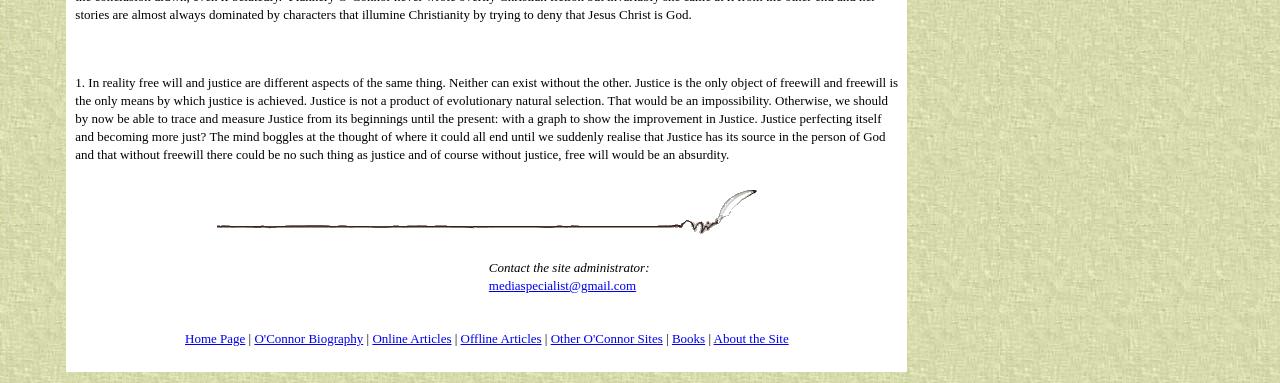Extract the bounding box coordinates for the HTML element that matches this description: "Home Page". The coordinates should be four float numbers between 0 and 1, i.e., [left, top, right, bottom].

[0.145, 0.863, 0.192, 0.902]